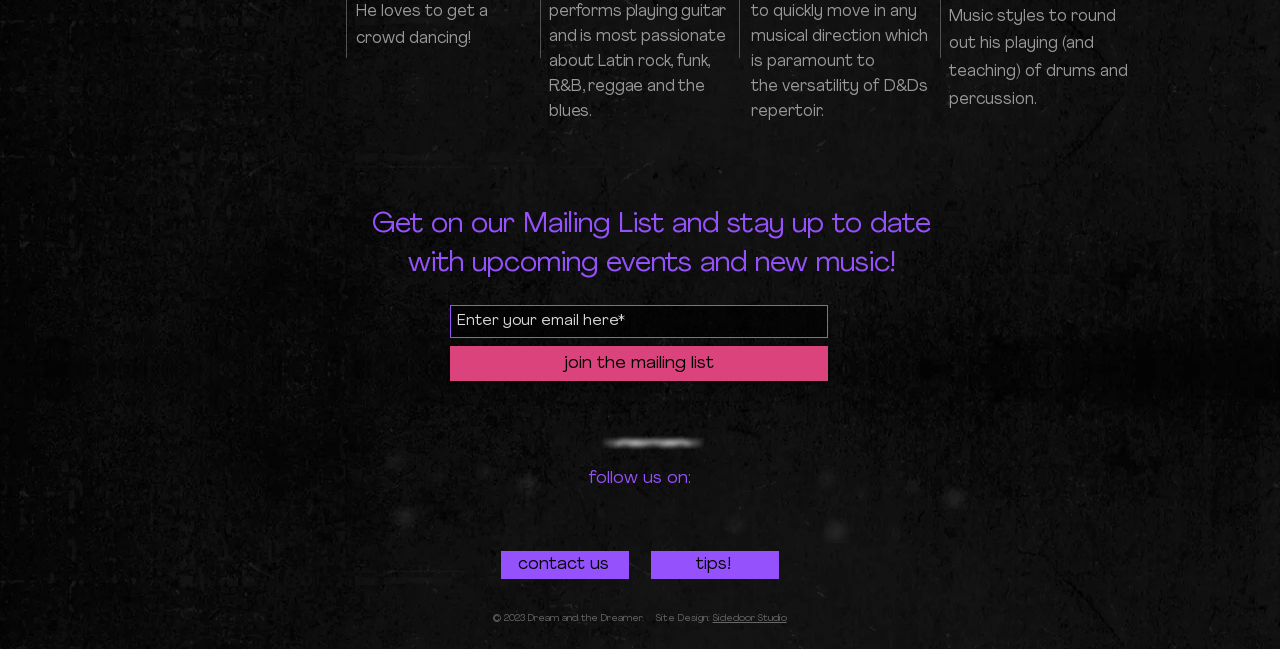How many social media platforms are listed?
Based on the image, give a one-word or short phrase answer.

Two